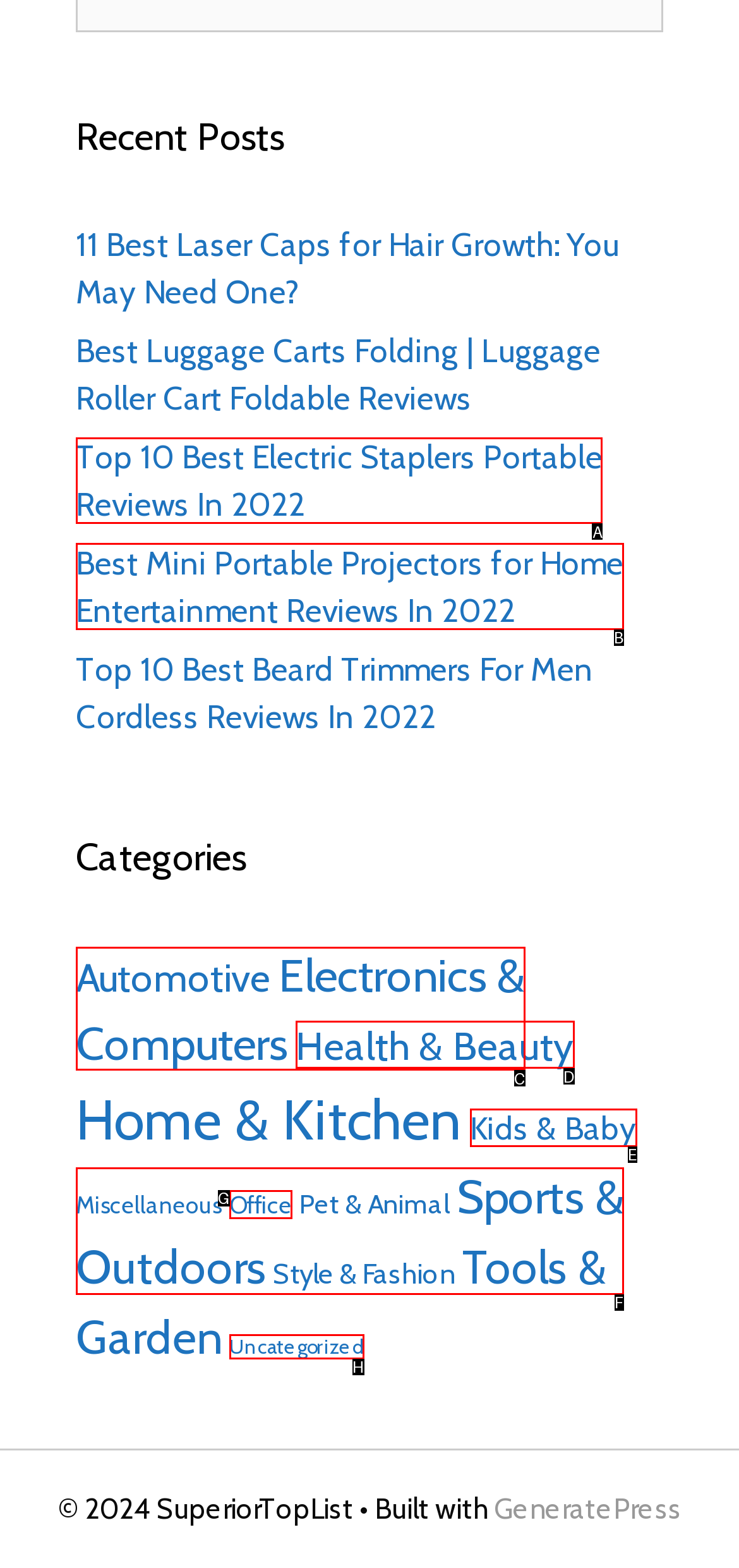Determine which UI element you should click to perform the task: Get involved in the Facing Project
Provide the letter of the correct option from the given choices directly.

None